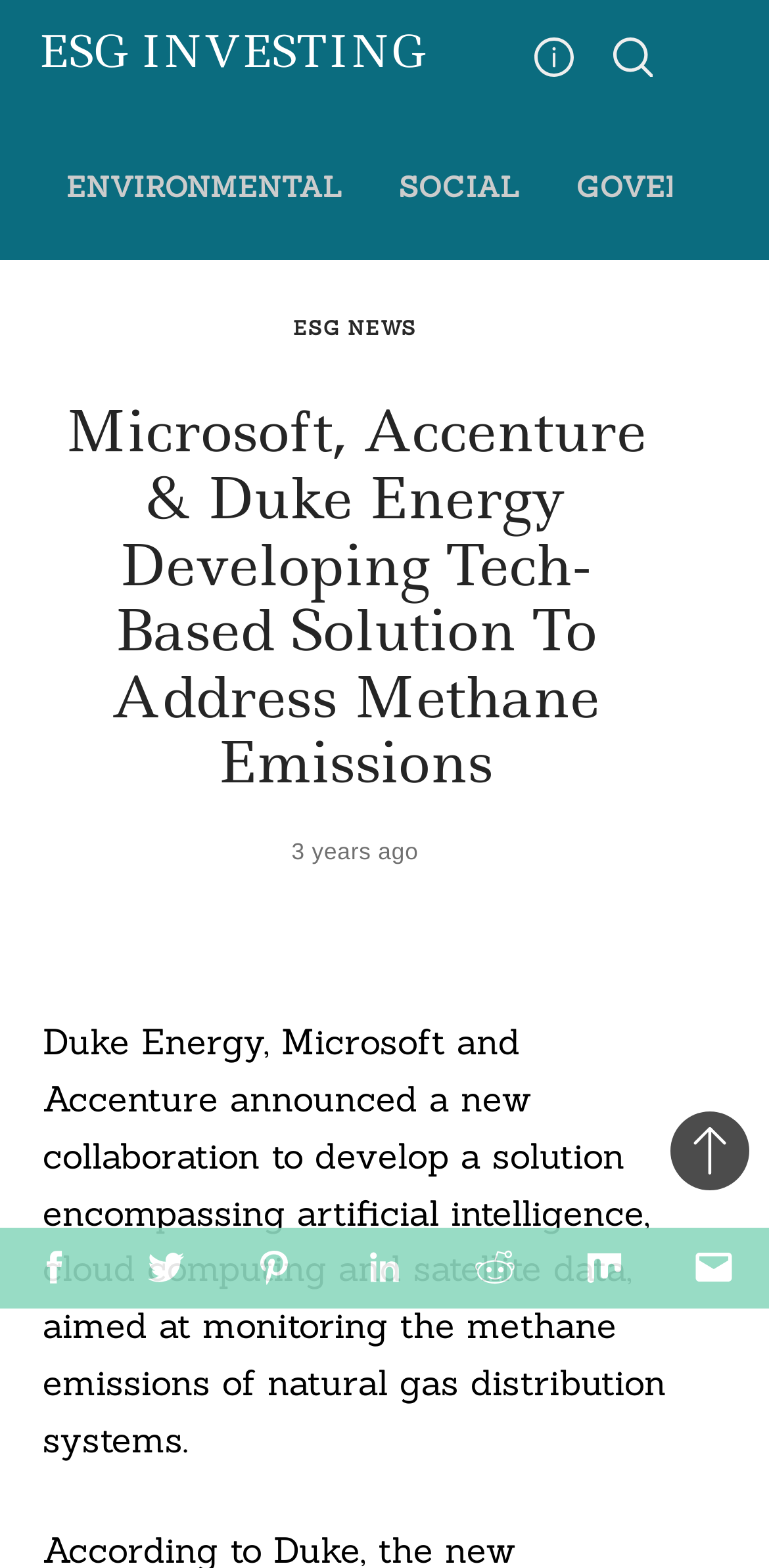Determine the main heading of the webpage and generate its text.

Microsoft, Accenture & Duke Energy Developing Tech-Based Solution To Address Methane Emissions